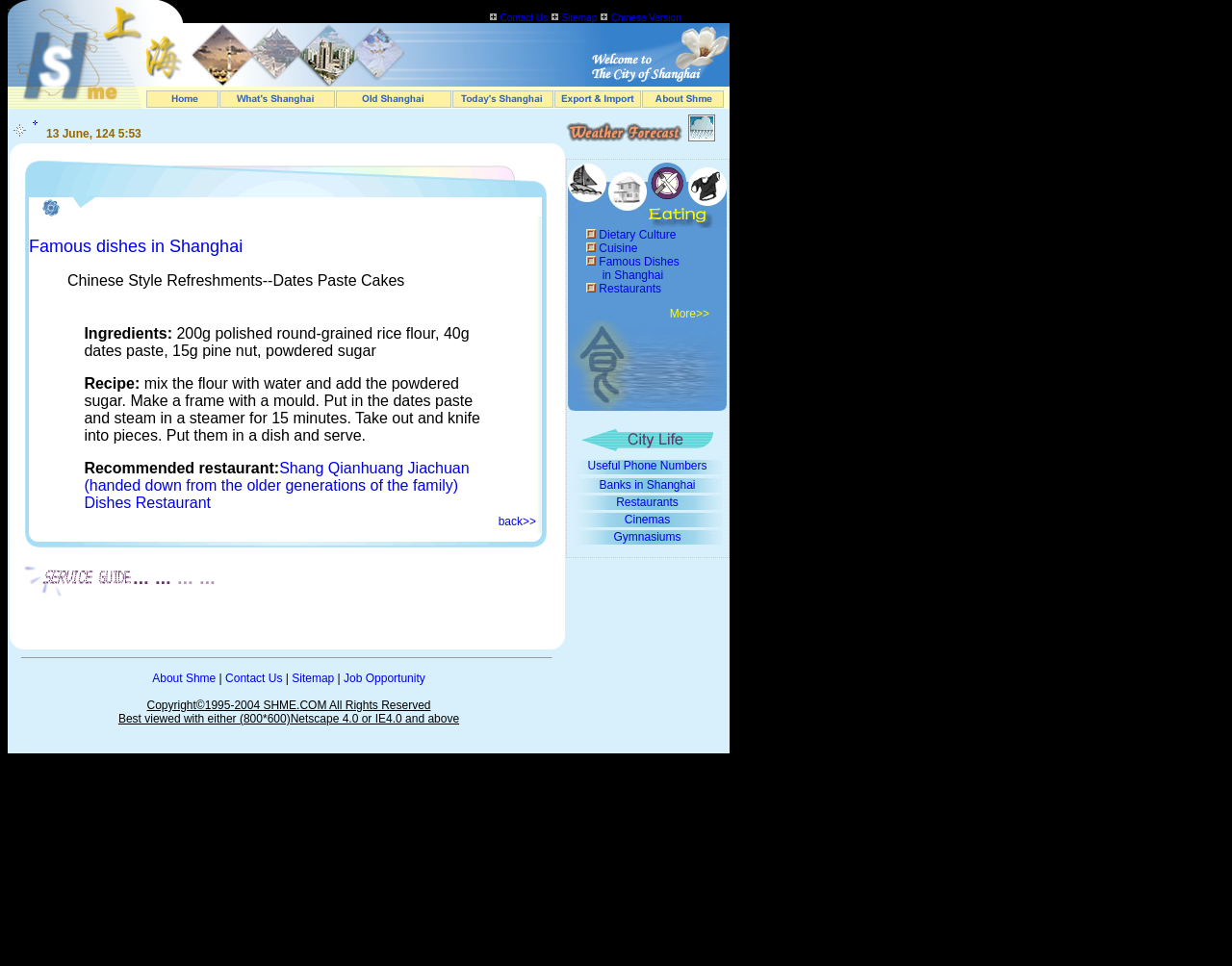Respond to the following question using a concise word or phrase: 
What is the ingredient used in the dish besides rice flour?

dates paste